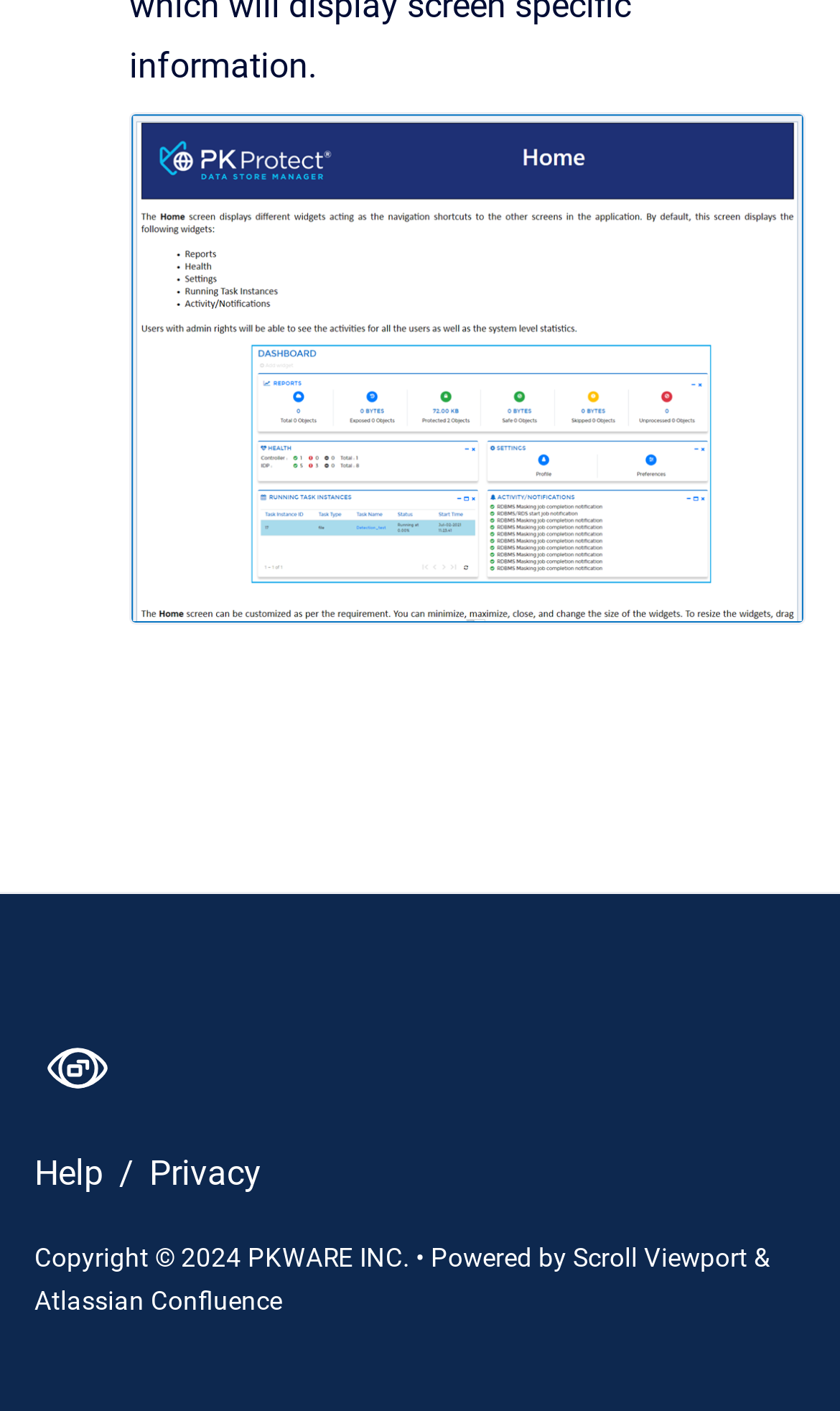How many links are present at the bottom of the webpage?
Answer the question based on the image using a single word or a brief phrase.

4